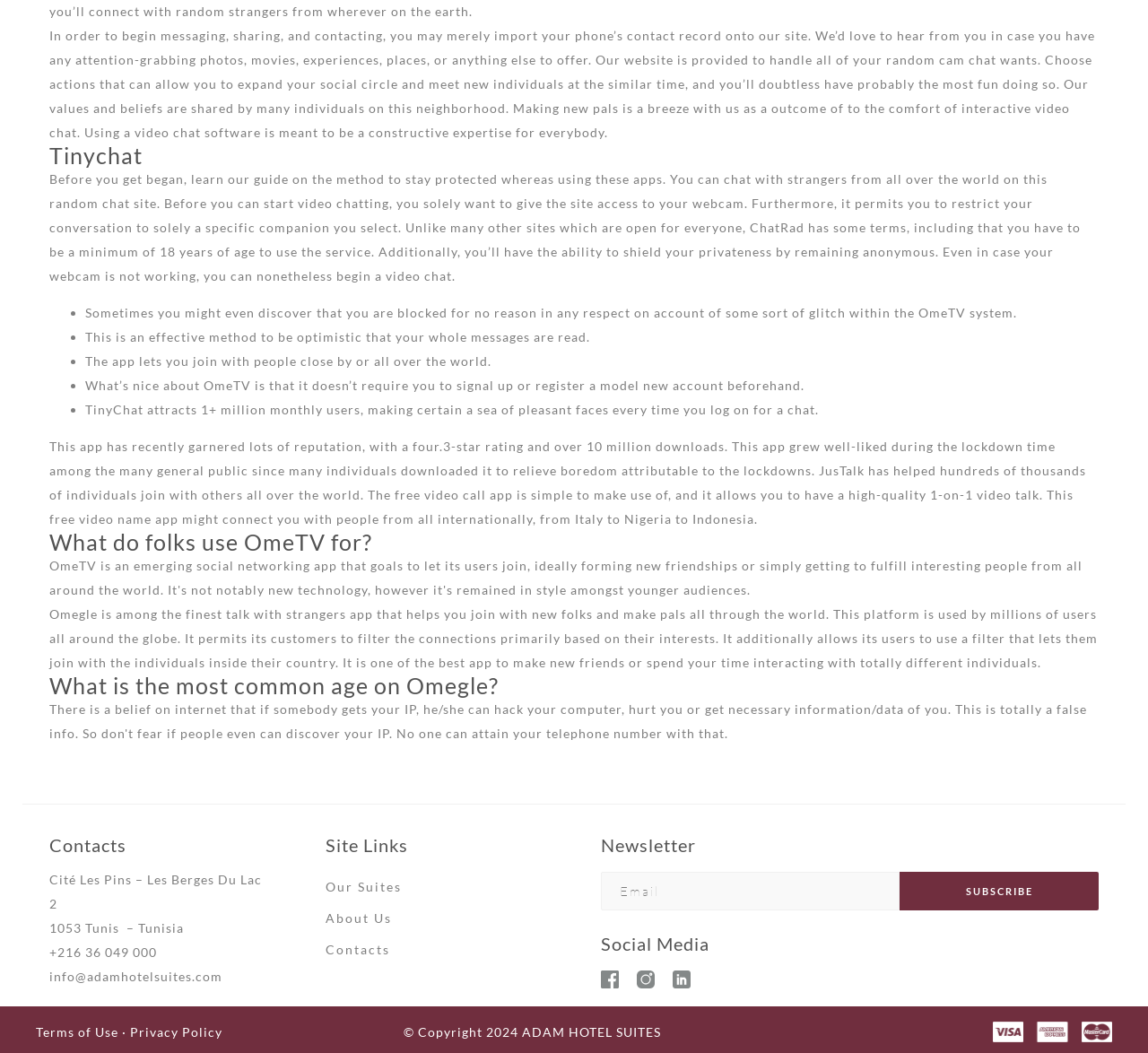Provide the bounding box coordinates of the section that needs to be clicked to accomplish the following instruction: "Contact us."

[0.043, 0.828, 0.228, 0.865]